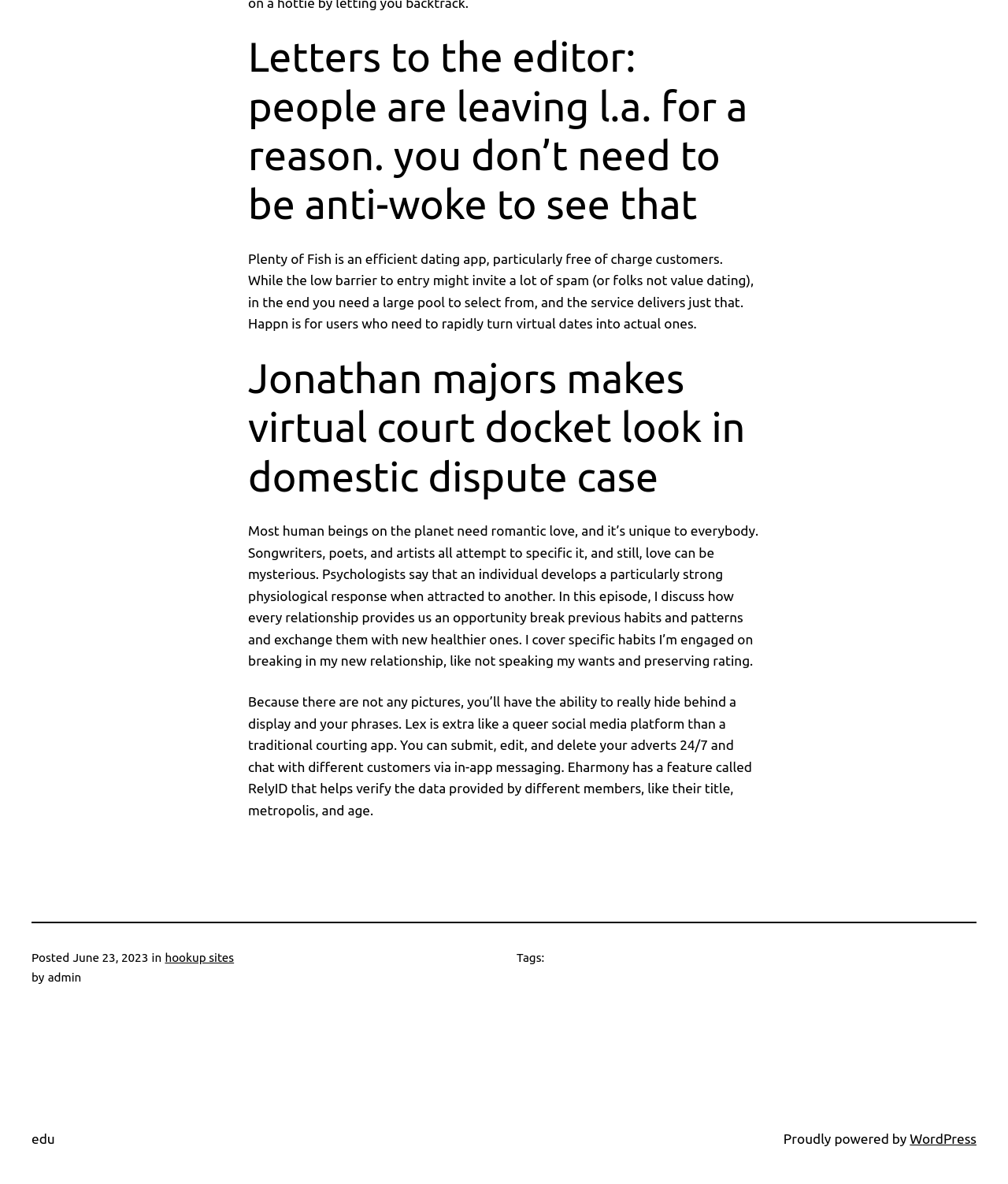What platform is powering the webpage?
Refer to the screenshot and answer in one word or phrase.

WordPress